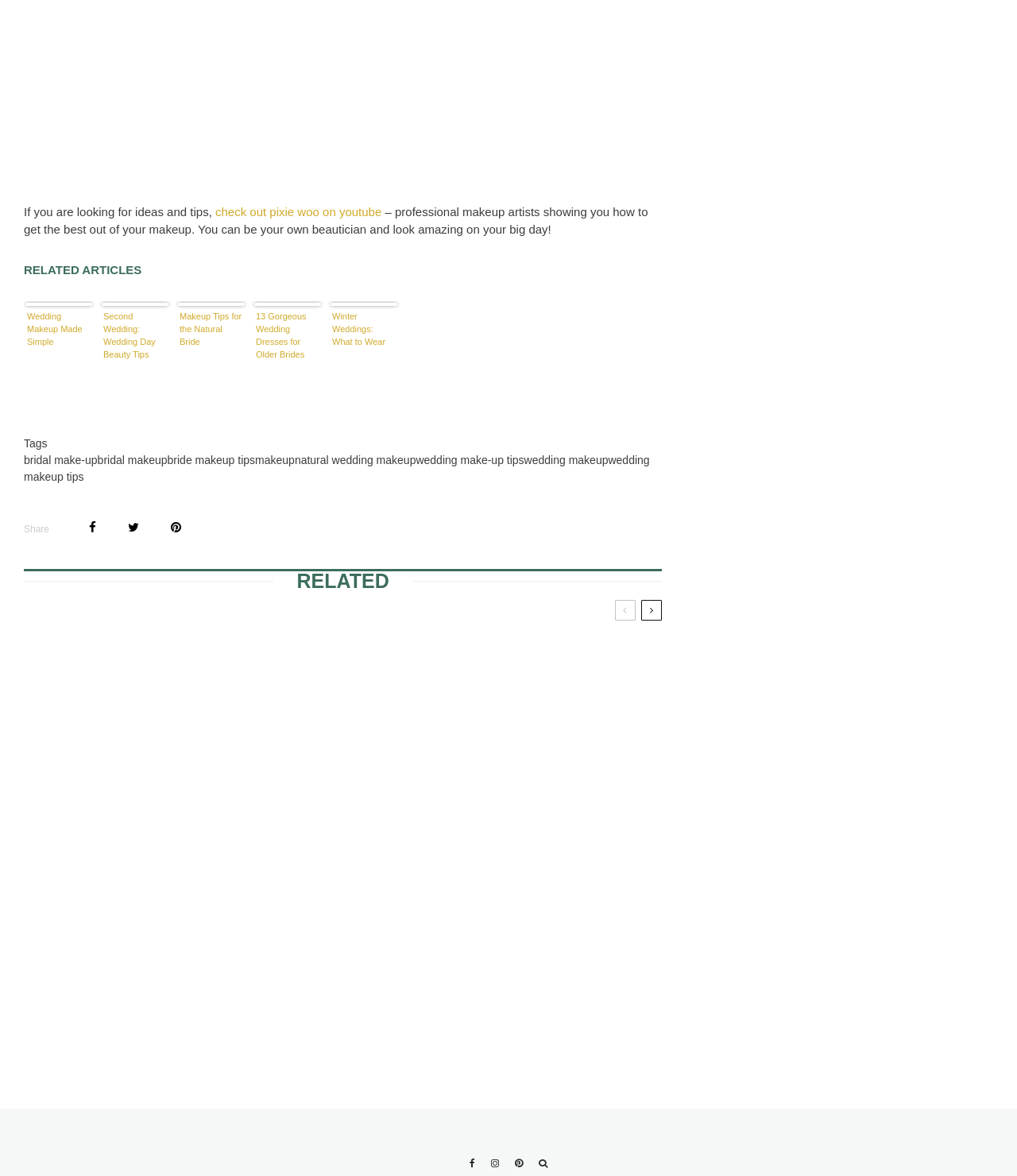Please provide the bounding box coordinate of the region that matches the element description: wedding make-up tips. Coordinates should be in the format (top-left x, top-left y, bottom-right x, bottom-right y) and all values should be between 0 and 1.

[0.409, 0.386, 0.515, 0.397]